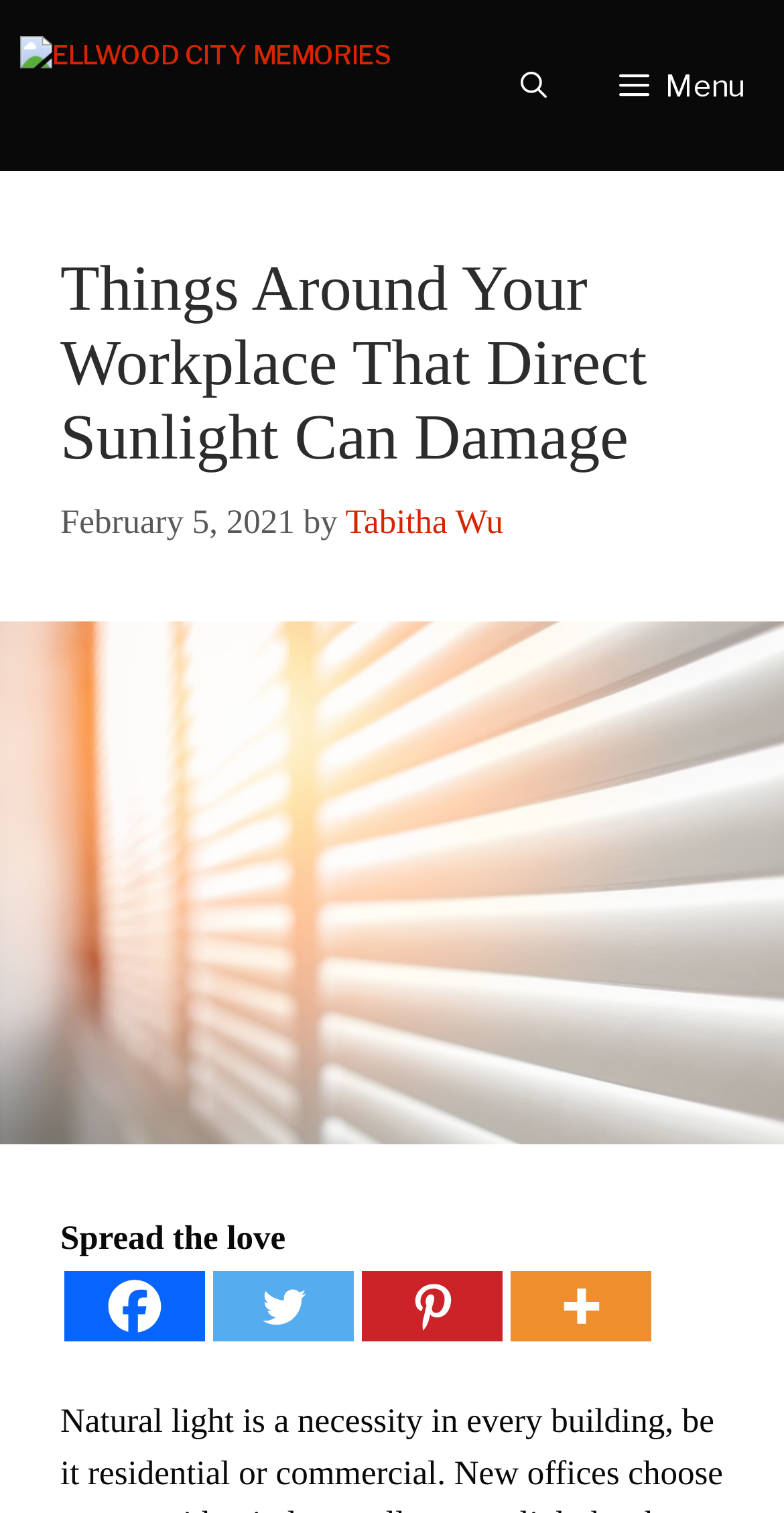What is the date of the article?
Give a comprehensive and detailed explanation for the question.

I found the date of the article by looking at the time element in the header section, which contains the static text 'February 5, 2021'.